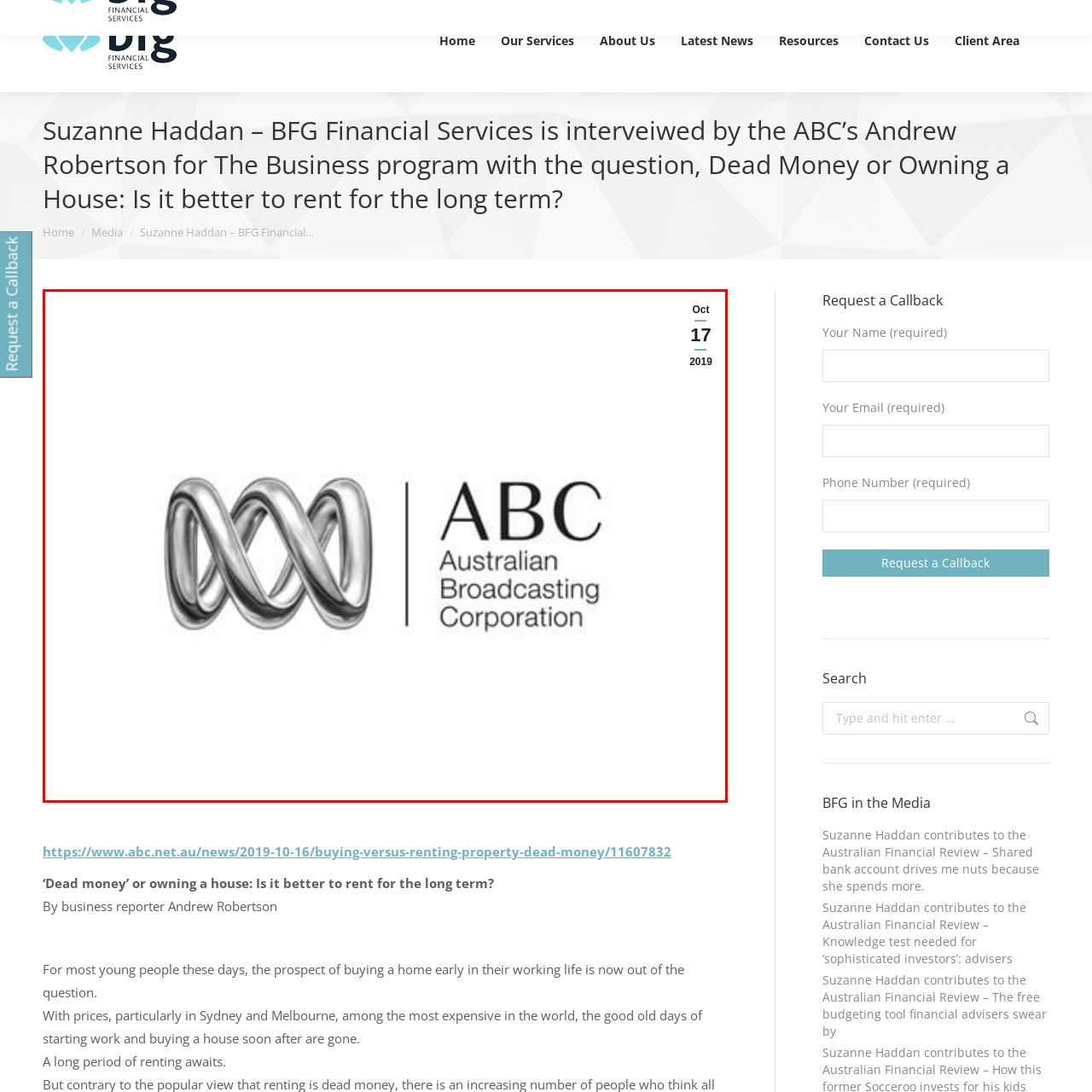Look at the section of the image marked by the red box and offer an in-depth answer to the next question considering the visual cues: What is the text displayed in bold letters?

The text 'ABC' is displayed in bold letters to the right of the logo, affirming the organization's identity, which is further clarified by the smaller font text 'Australian Broadcasting Corporation'.